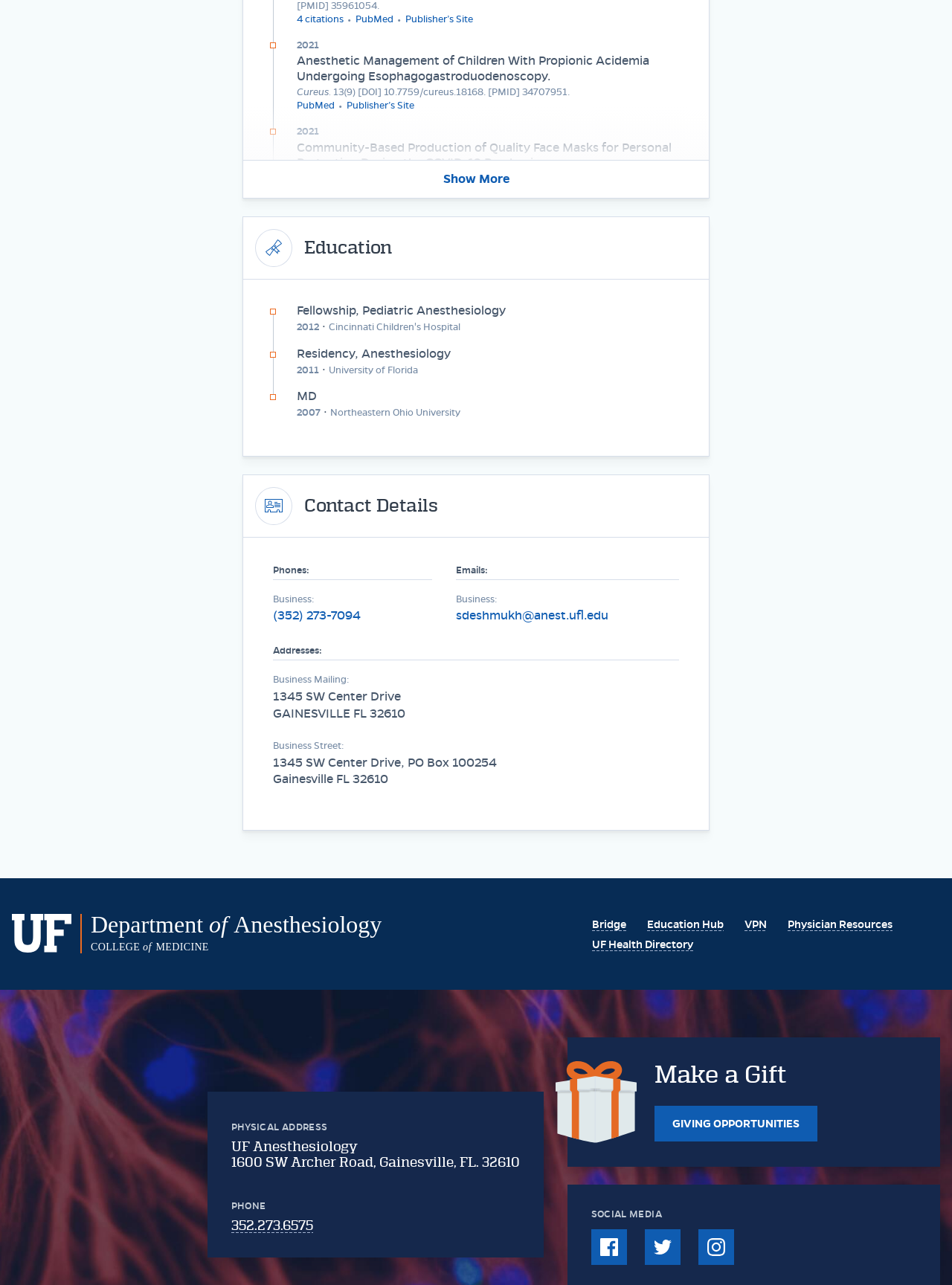Please pinpoint the bounding box coordinates for the region I should click to adhere to this instruction: "Explore the 'Cureus' journal".

[0.312, 0.067, 0.348, 0.076]